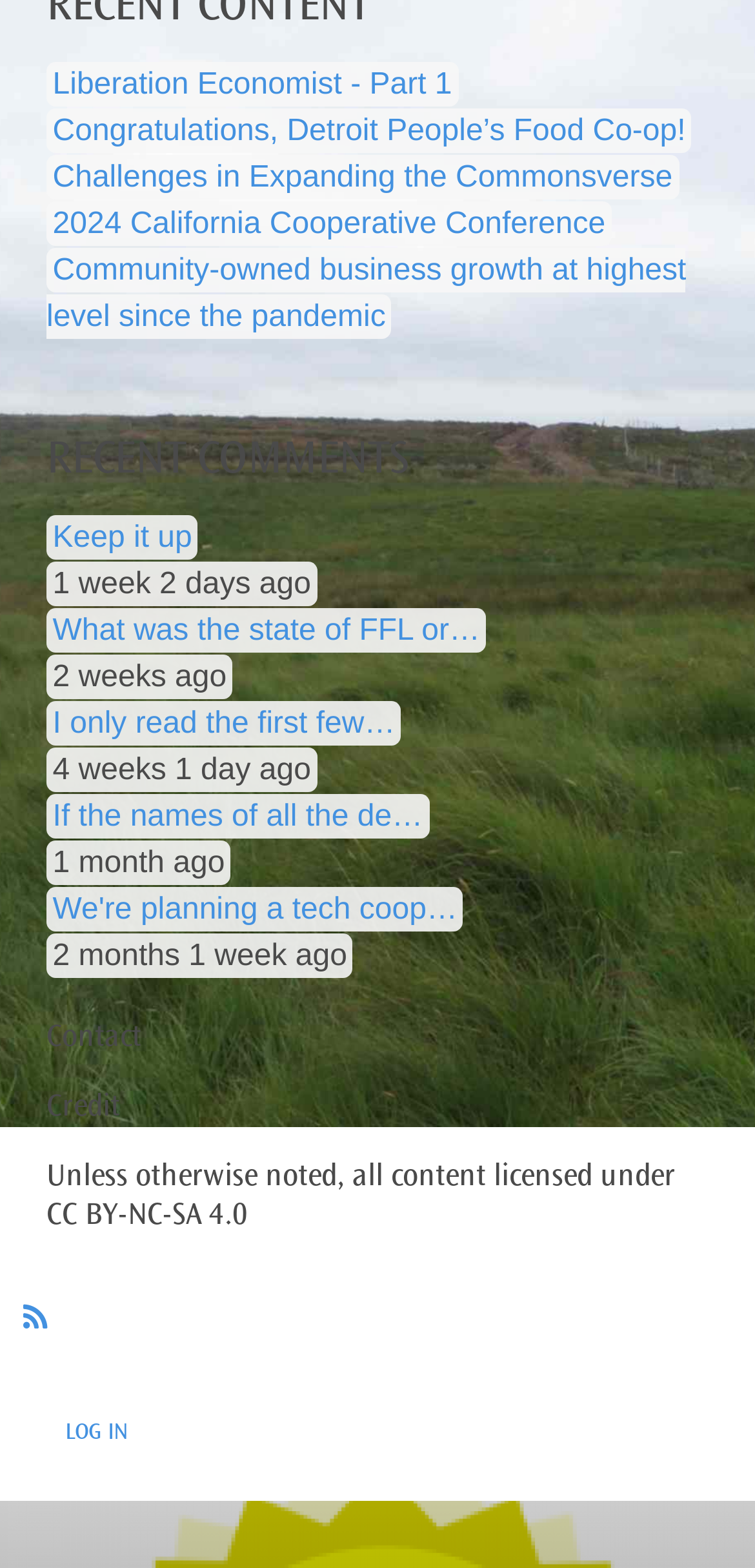Given the description Keep it up, predict the bounding box coordinates of the UI element. Ensure the coordinates are in the format (top-left x, top-left y, bottom-right x, bottom-right y) and all values are between 0 and 1.

[0.07, 0.332, 0.254, 0.353]